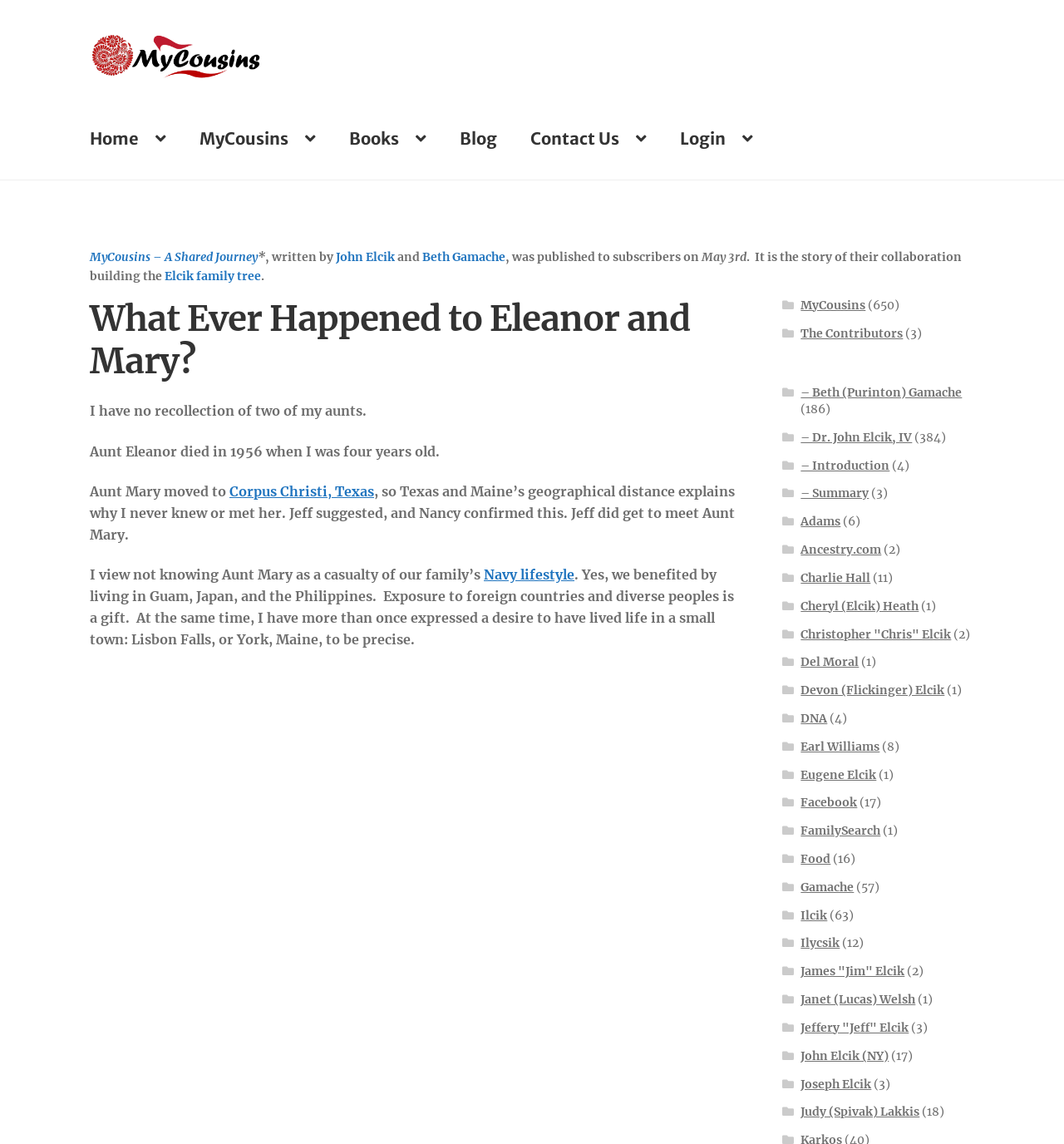Locate the bounding box coordinates of the item that should be clicked to fulfill the instruction: "Click on the 'Next Post Three Firsts'".

None